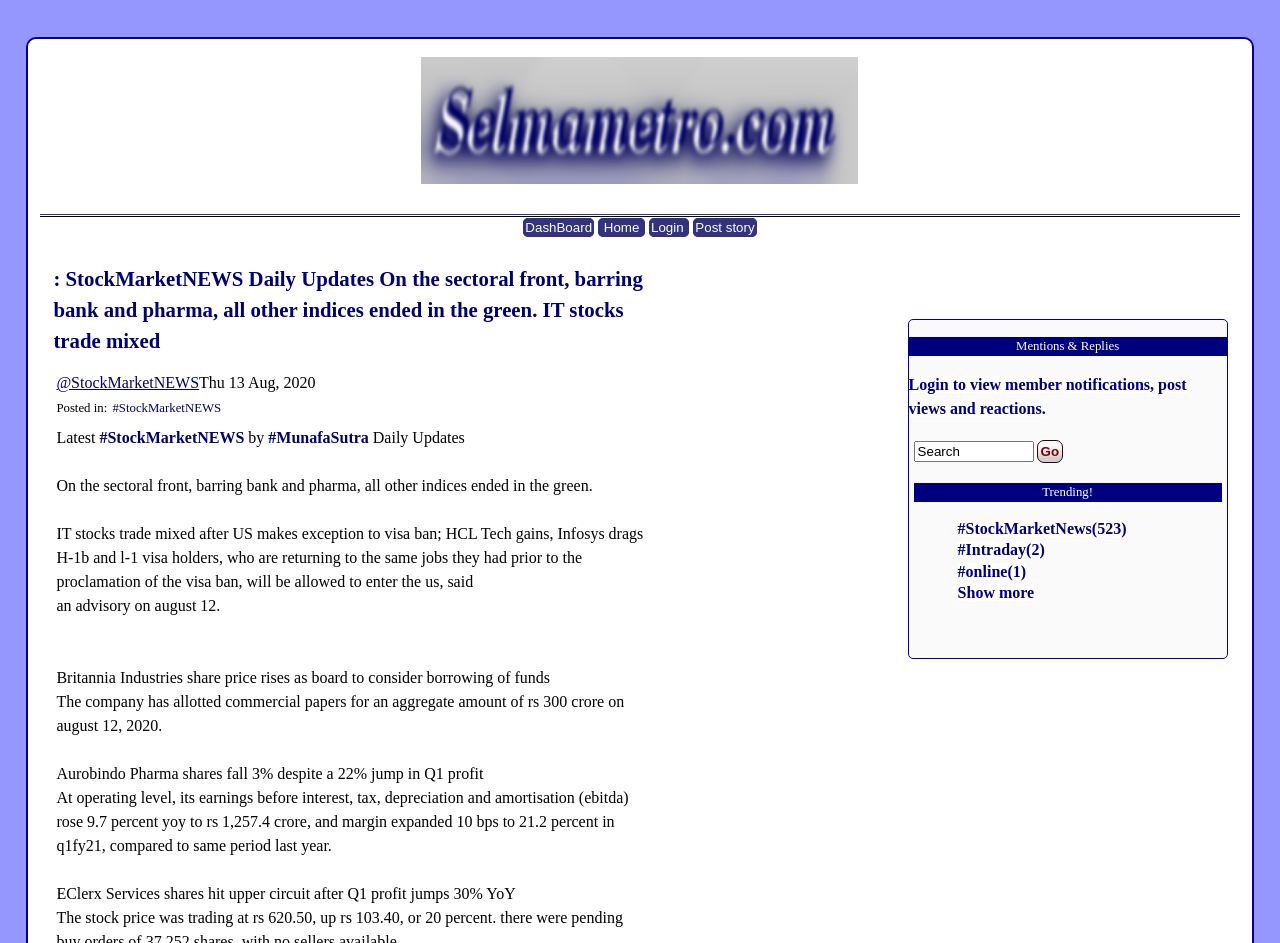Please specify the coordinates of the bounding box for the element that should be clicked to carry out this instruction: "Click on the '#StockMarketNews' trending topic". The coordinates must be four float numbers between 0 and 1, formatted as [left, top, right, bottom].

[0.748, 0.552, 0.88, 0.57]